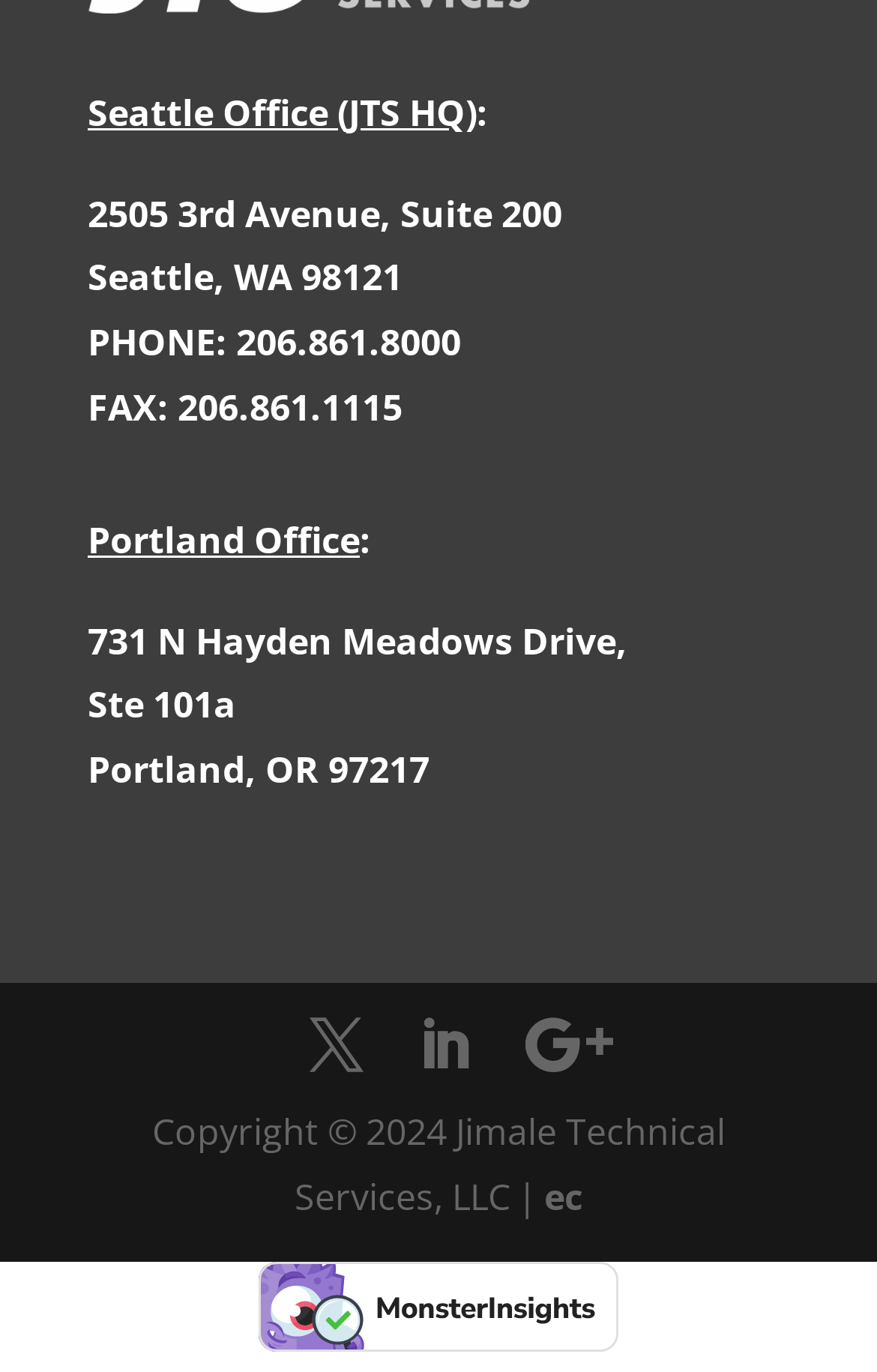Respond to the question below with a concise word or phrase:
What is the address of the Seattle office?

2505 3rd Avenue, Suite 200